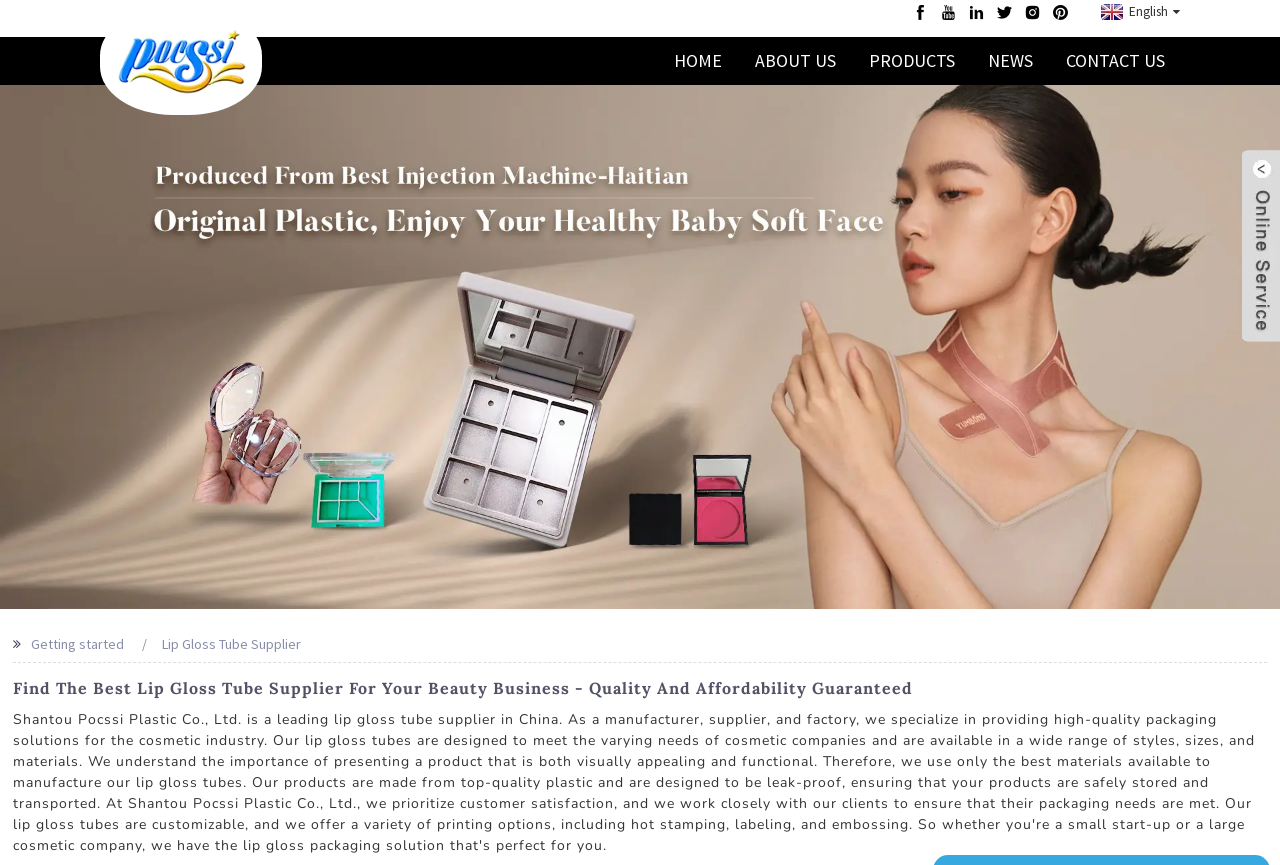What is the main product offered?
Please provide an in-depth and detailed response to the question.

The main product offered by the website is Lip Gloss Tube, which is mentioned in the StaticText element with a bounding box of [0.126, 0.734, 0.235, 0.755].